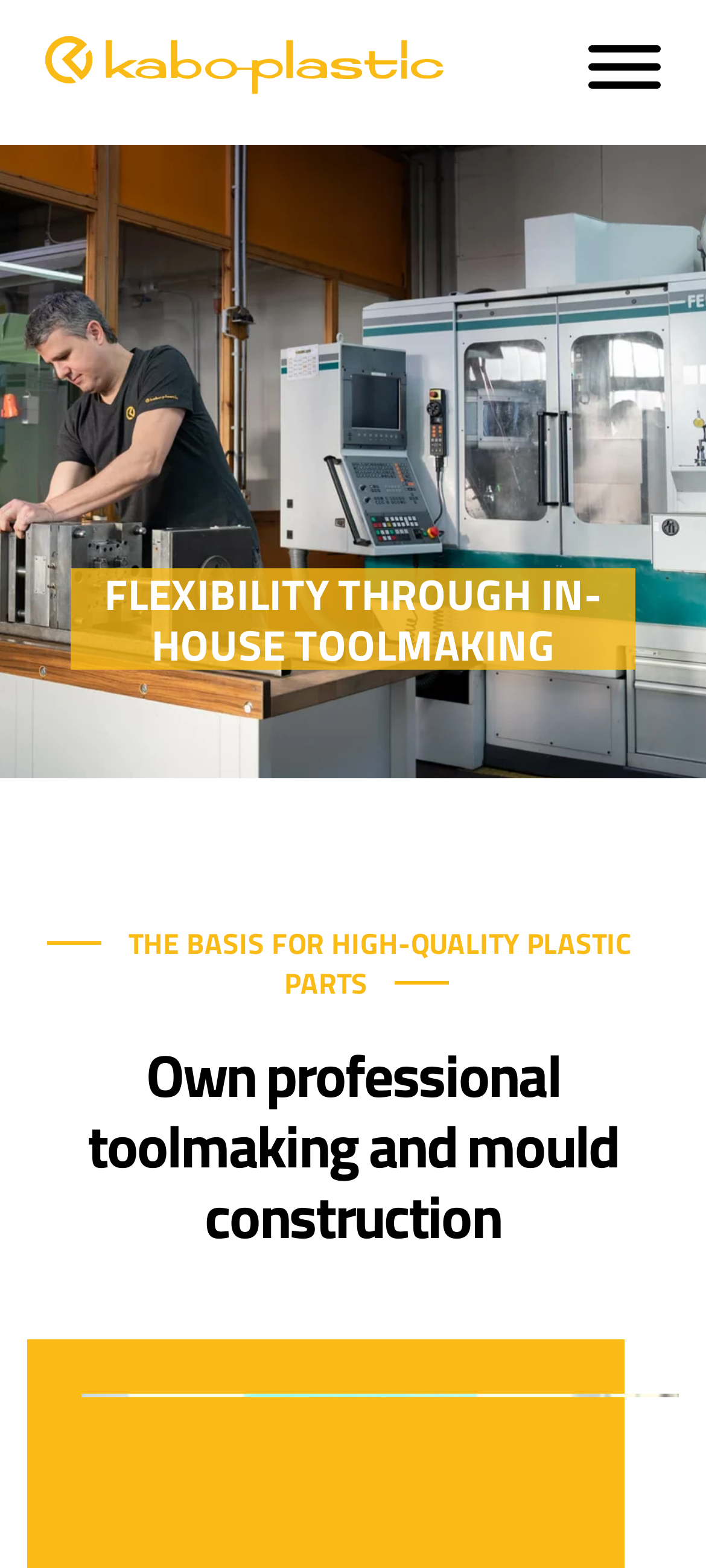Find the bounding box coordinates corresponding to the UI element with the description: "INFO@KABO-PLASTIC.DE". The coordinates should be formatted as [left, top, right, bottom], with values as floats between 0 and 1.

[0.077, 0.526, 0.326, 0.582]